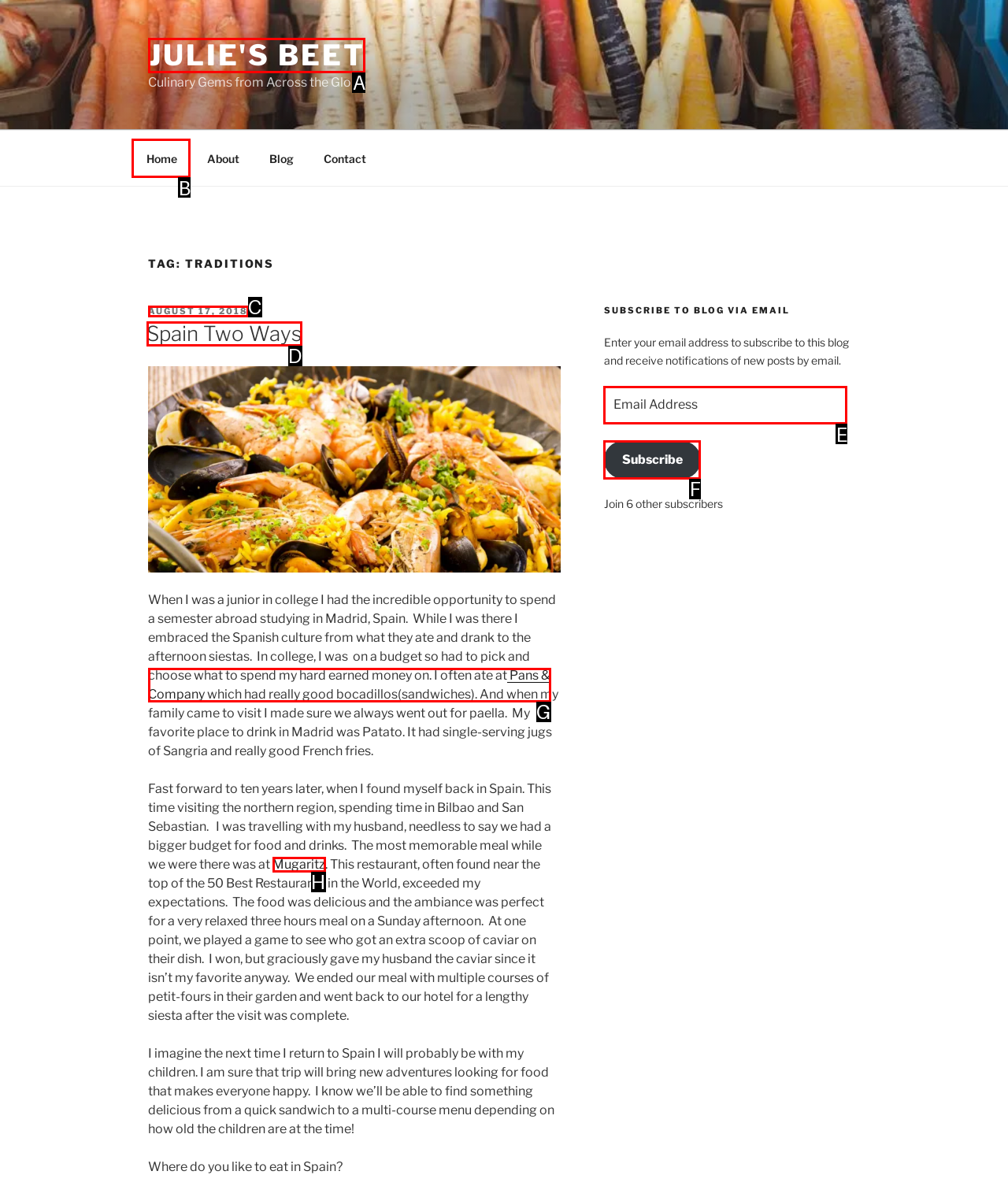What option should you select to complete this task: Click on the 'Home' link? Indicate your answer by providing the letter only.

B